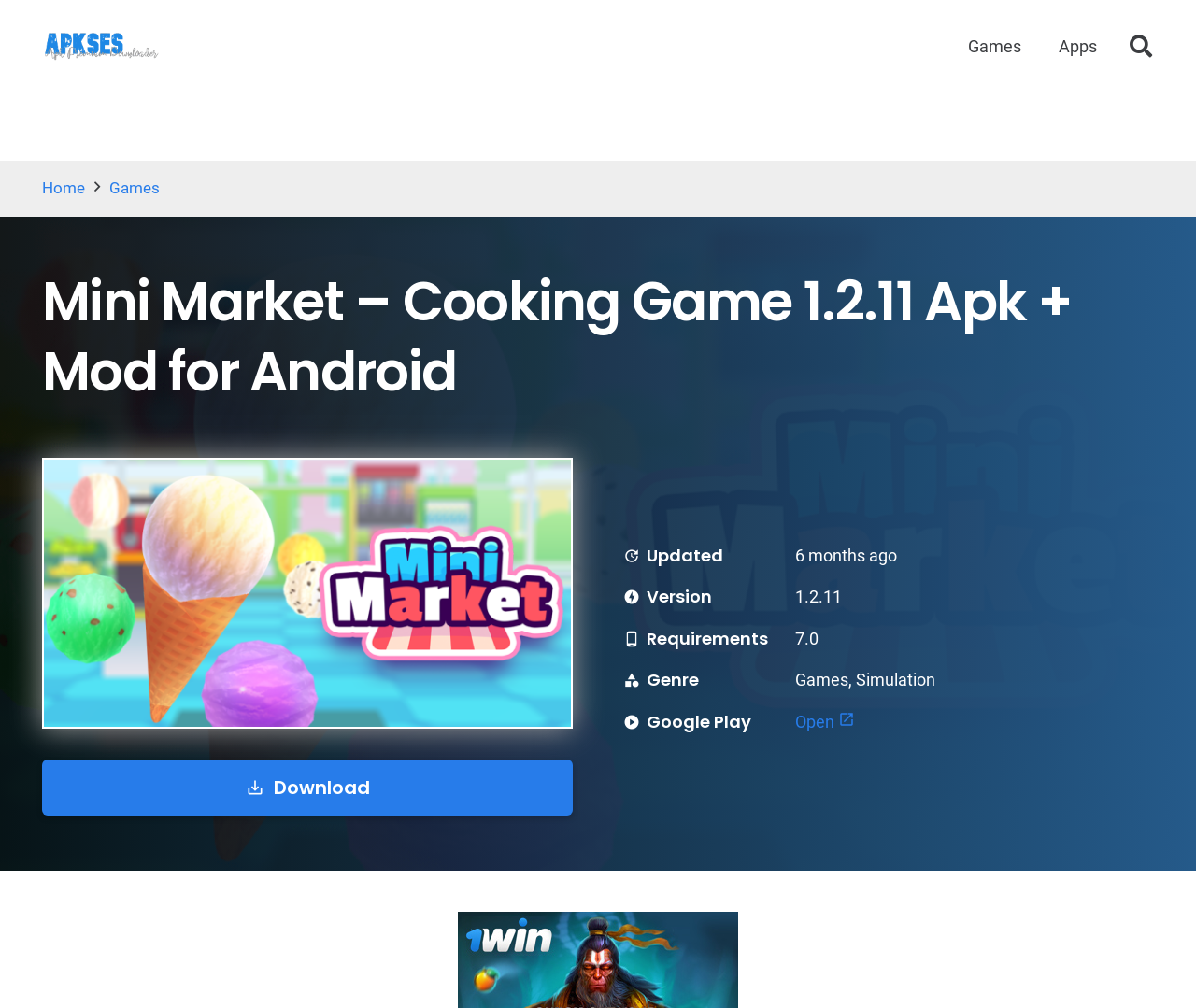Locate the bounding box coordinates of the clickable area needed to fulfill the instruction: "Click on the 'EP.14 – La cantina FONGOLI e i suoi VINI raccontati da ANGELO FONGOLI' link".

None